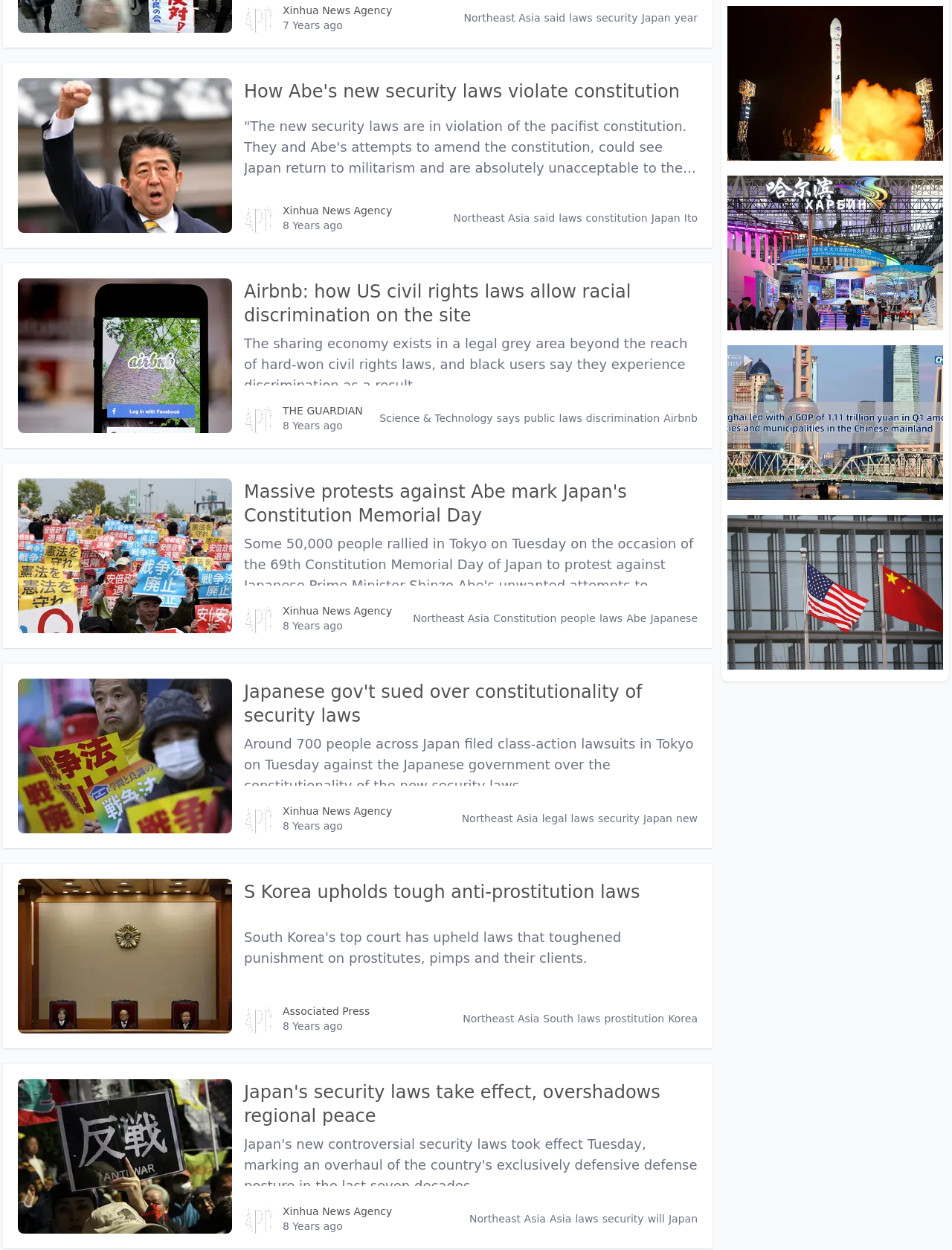Identify the bounding box coordinates for the region to click in order to carry out this instruction: "Click on the link to Xinhua News Agency". Provide the coordinates using four float numbers between 0 and 1, formatted as [left, top, right, bottom].

[0.256, 0.002, 0.288, 0.026]